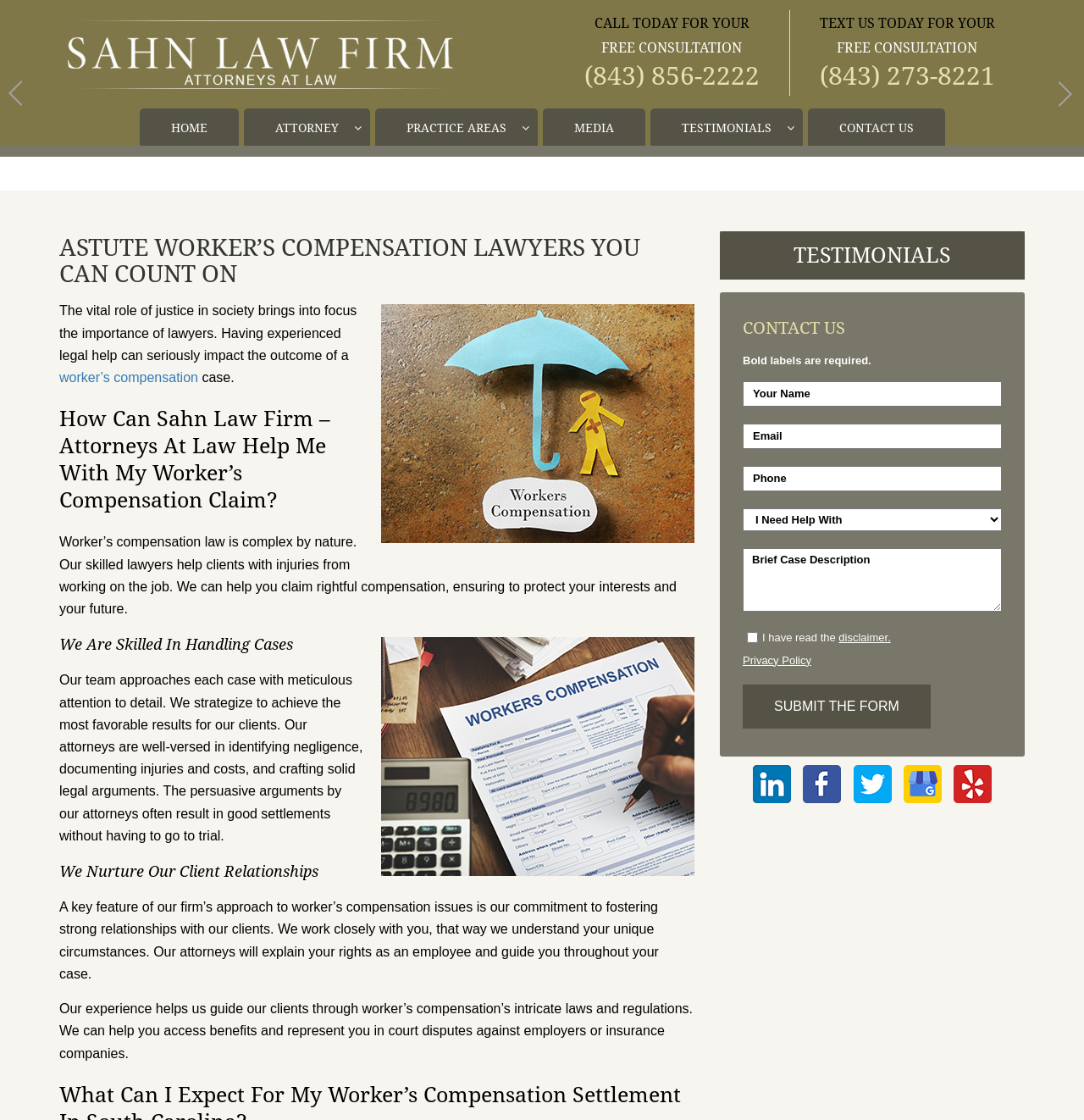Locate the bounding box of the UI element described in the following text: "alt="linkedin"".

[0.69, 0.693, 0.733, 0.706]